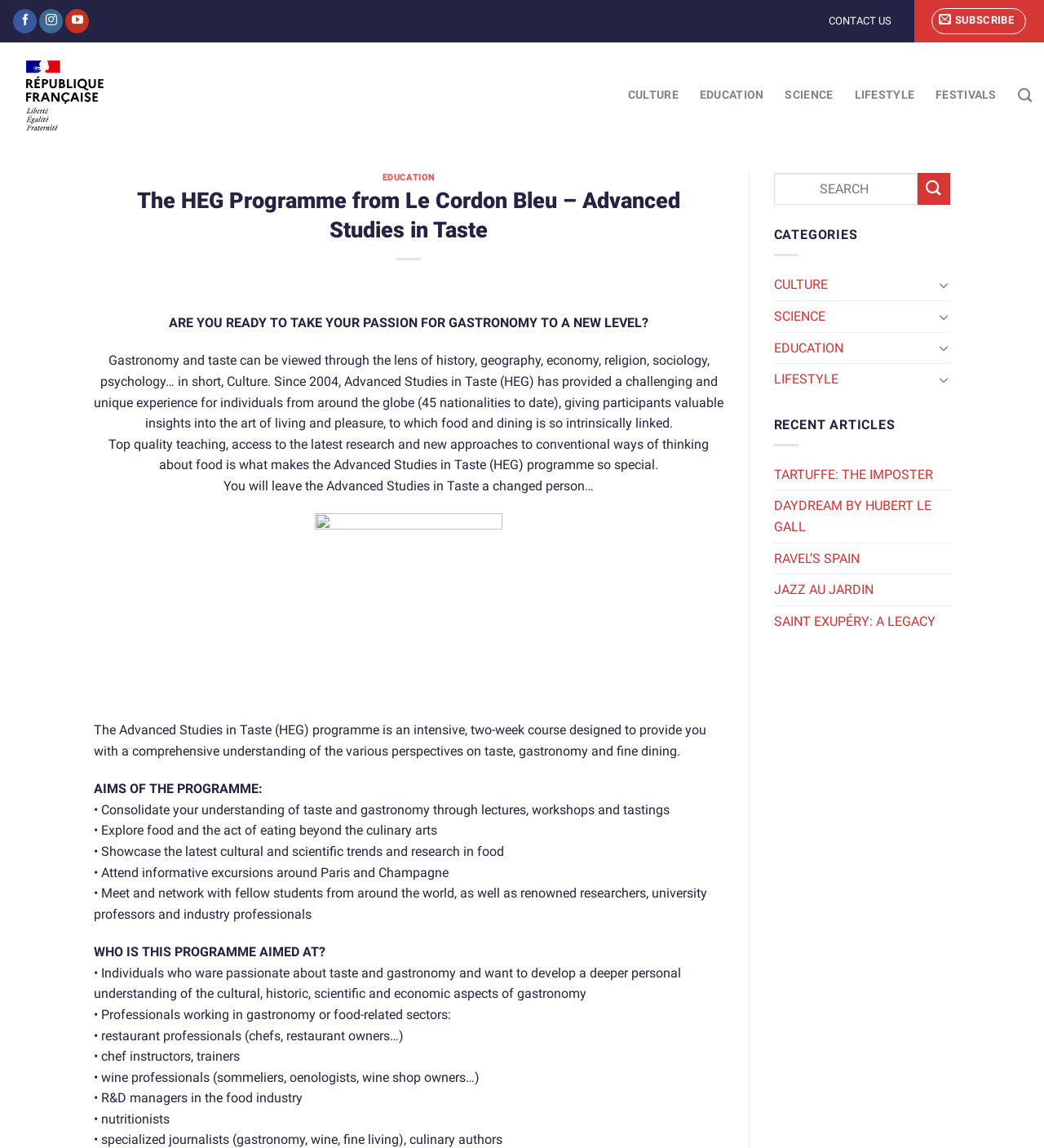Determine the bounding box coordinates of the target area to click to execute the following instruction: "Go to top of the page."

[0.953, 0.876, 0.983, 0.904]